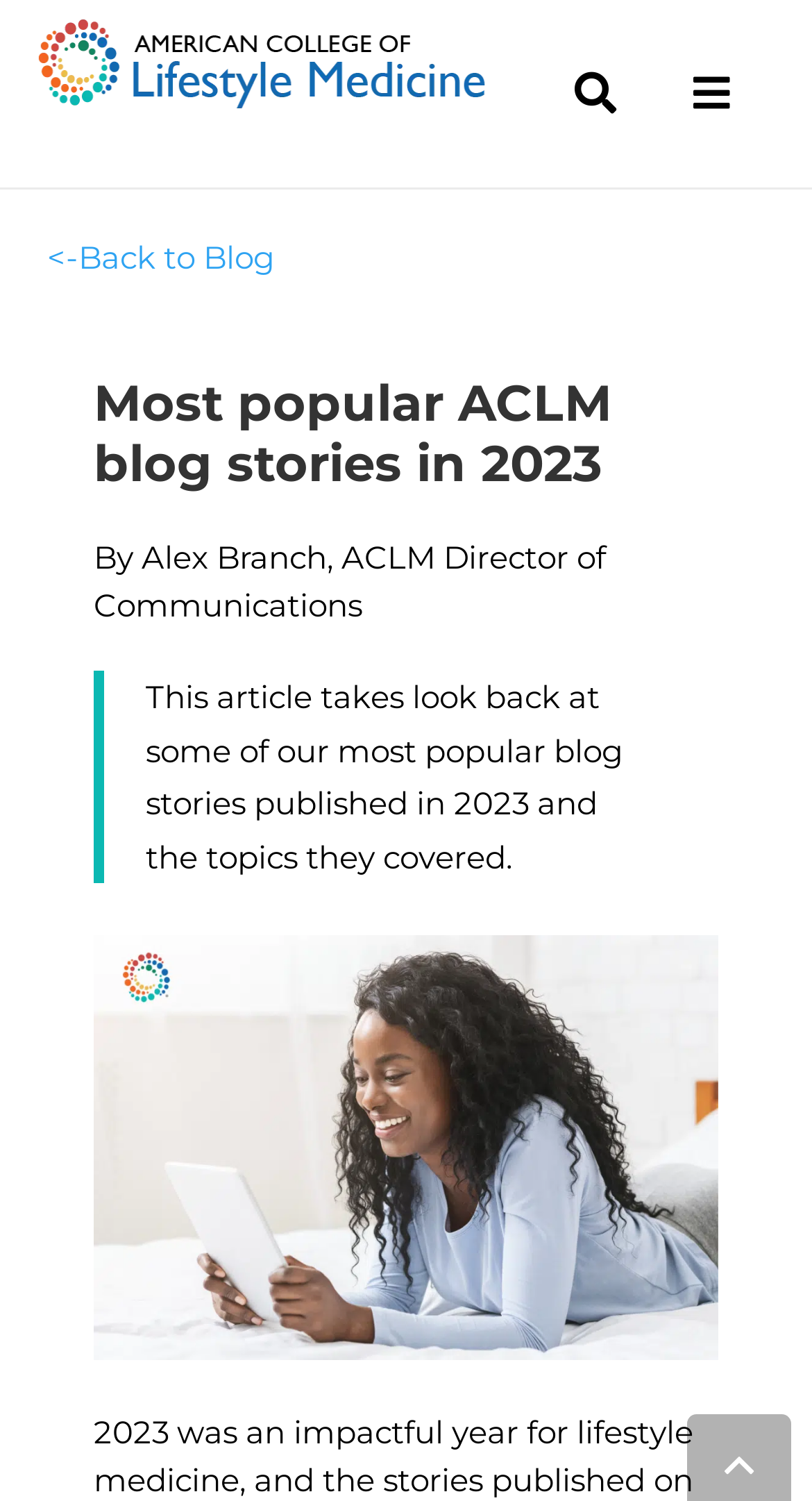What is the function of the link with a left arrow?
Please provide a comprehensive and detailed answer to the question.

The link is labeled as '<-Back to Blog', which suggests that its function is to take the user back to the blog page.